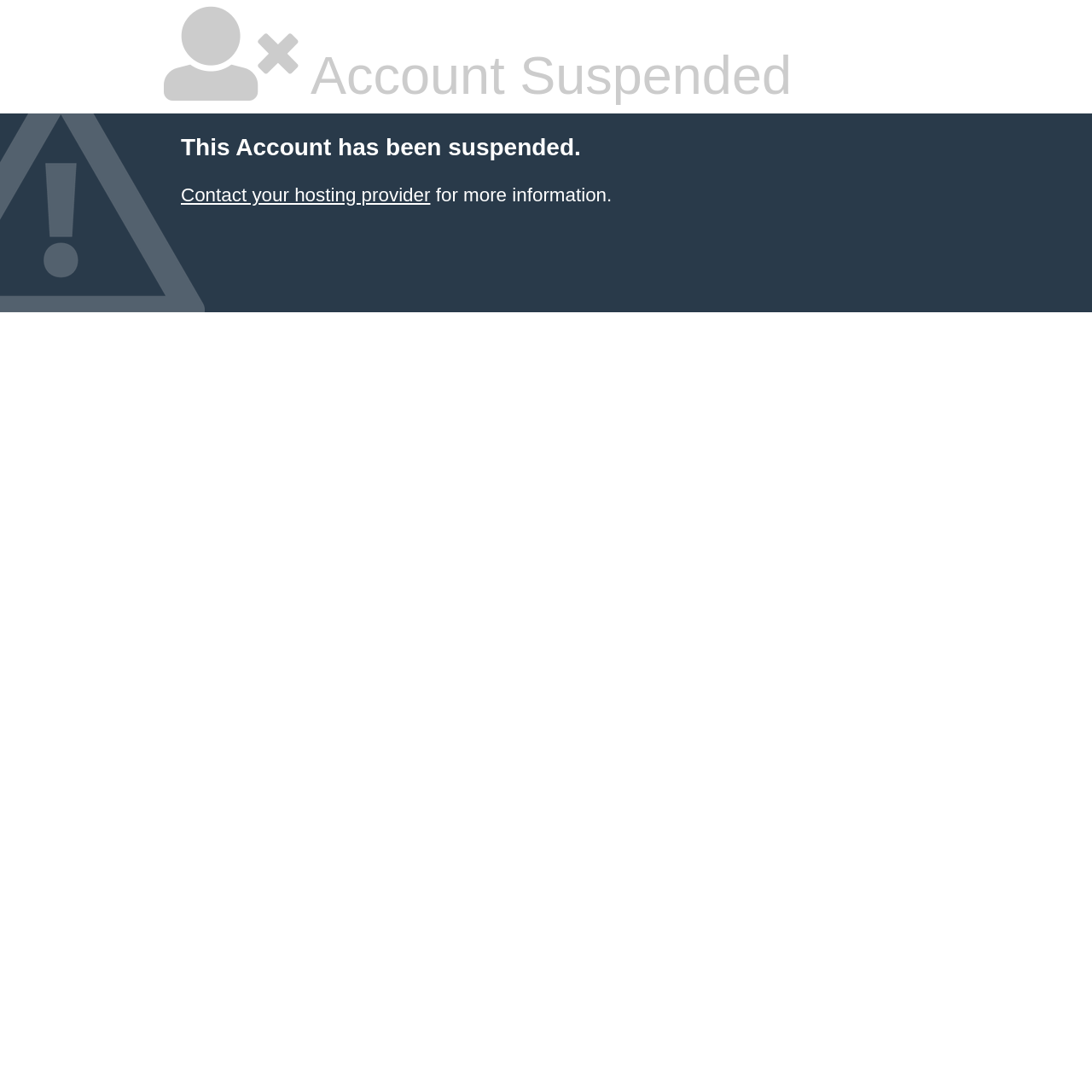Give the bounding box coordinates for the element described as: "Contact your hosting provider".

[0.166, 0.169, 0.394, 0.188]